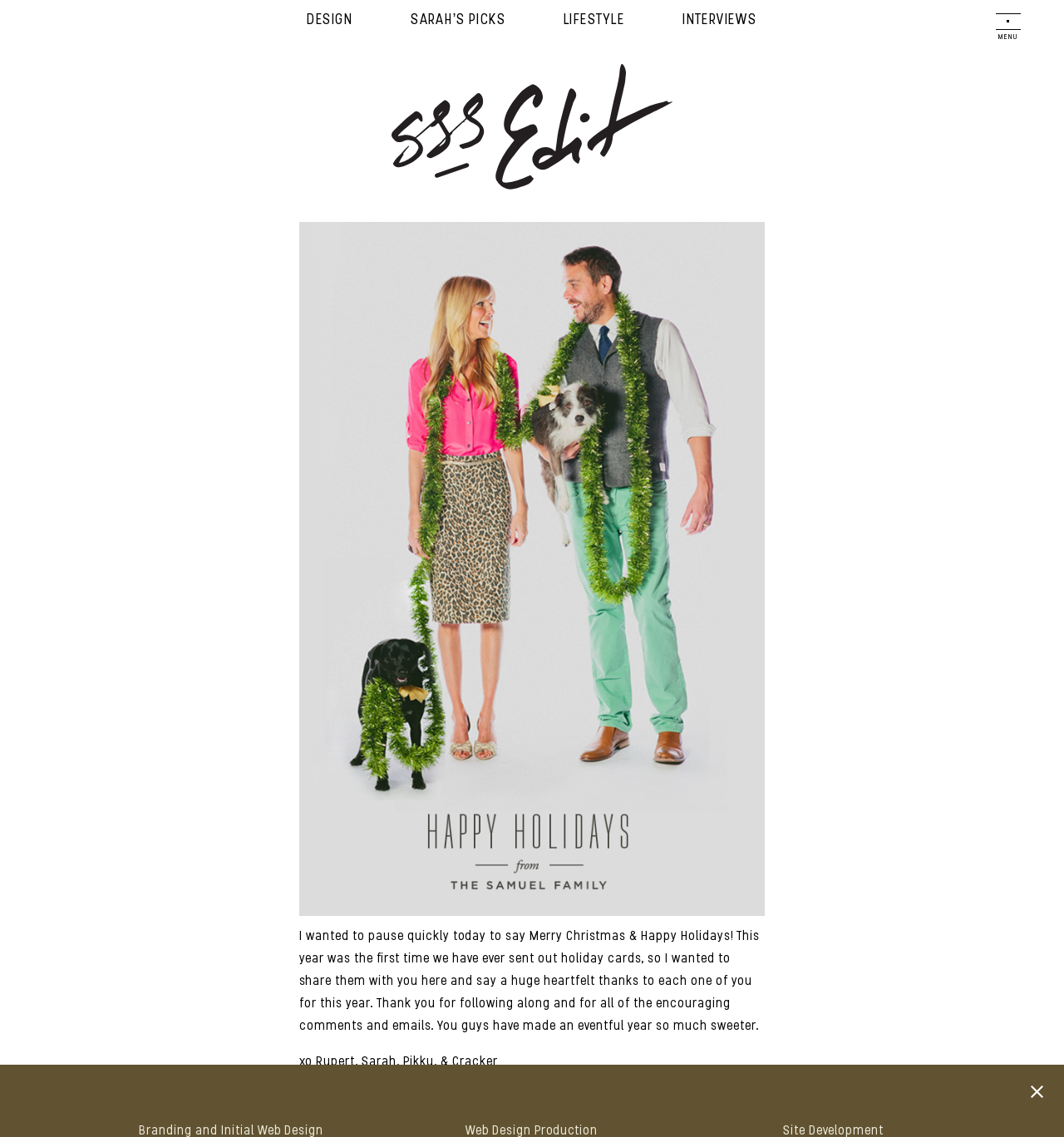Find the bounding box coordinates of the clickable area required to complete the following action: "Read the holiday message".

[0.281, 0.816, 0.714, 0.908]